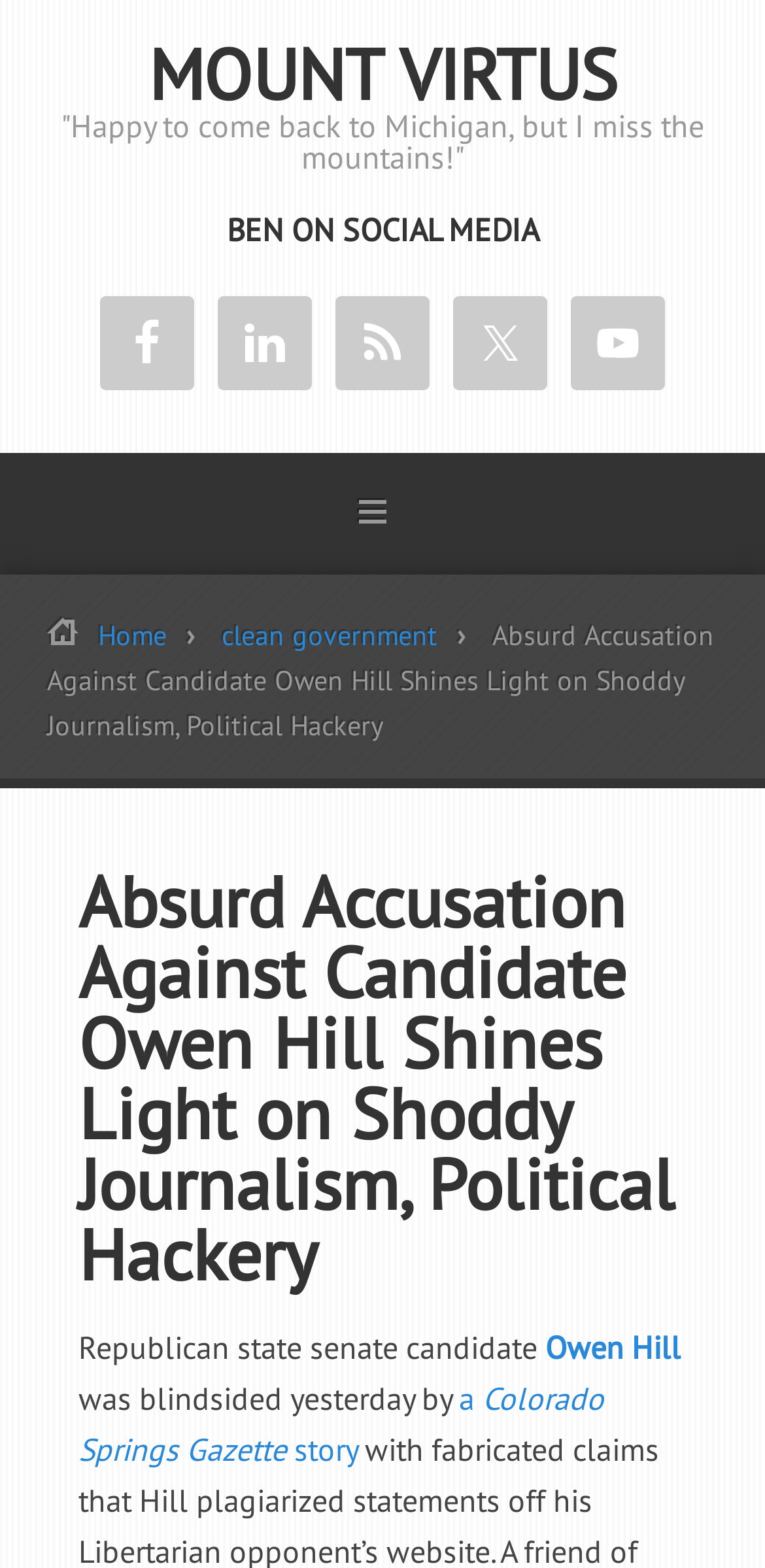What social media platforms are listed on the webpage?
Refer to the image and give a detailed response to the question.

I found the answer by examining the links and images on the webpage, specifically the section 'BEN ON SOCIAL MEDIA' which lists the social media platforms as Facebook, LinkedIn, RSS, Twitter, and YouTube.